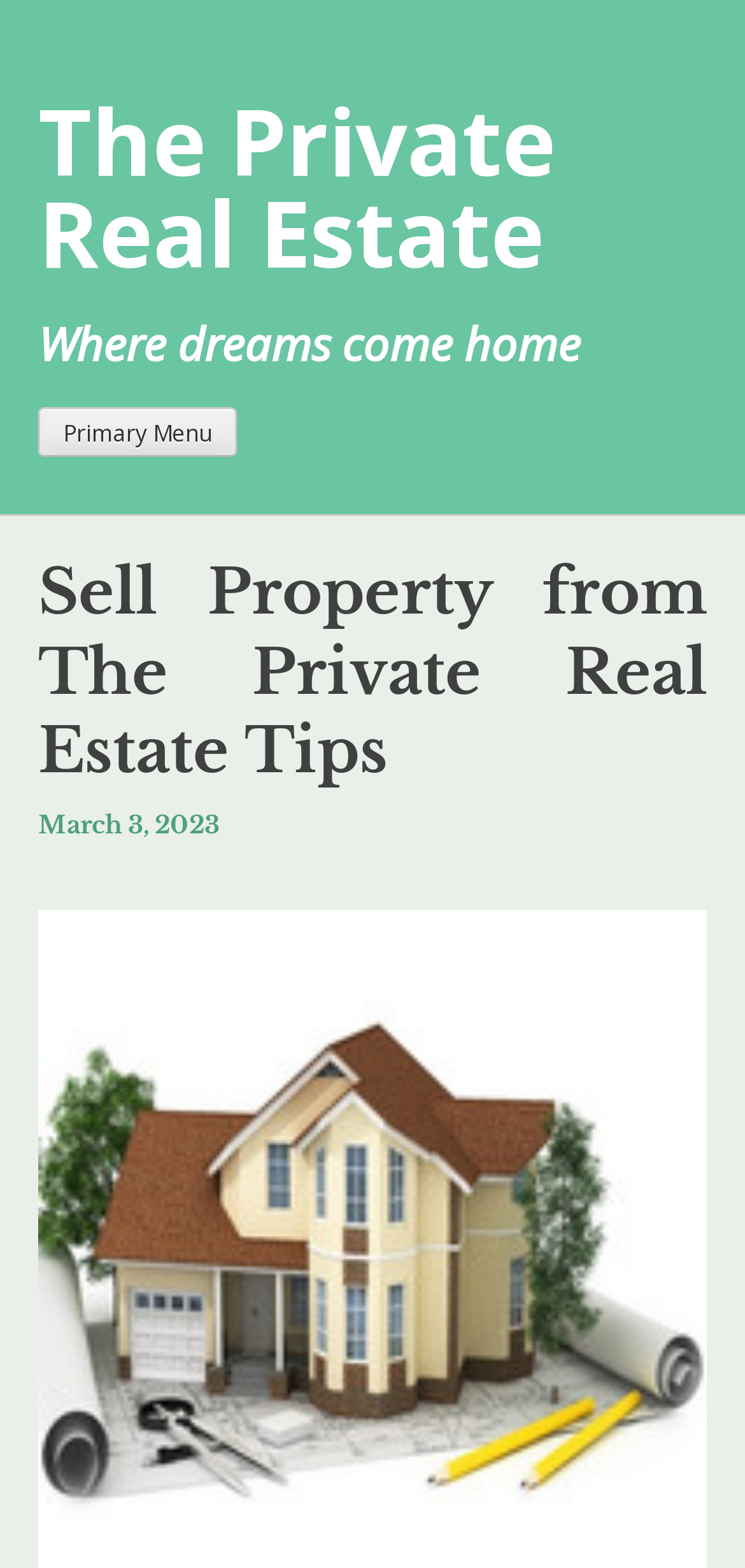What is the purpose of the 'Primary Menu' button?
Analyze the screenshot and provide a detailed answer to the question.

I determined the answer by examining the button element with the text 'Primary Menu' which has an attribute 'controls' set to 'primary-menu'. This suggests that the button is used to control the primary menu, likely to toggle its visibility or expand/collapse it.